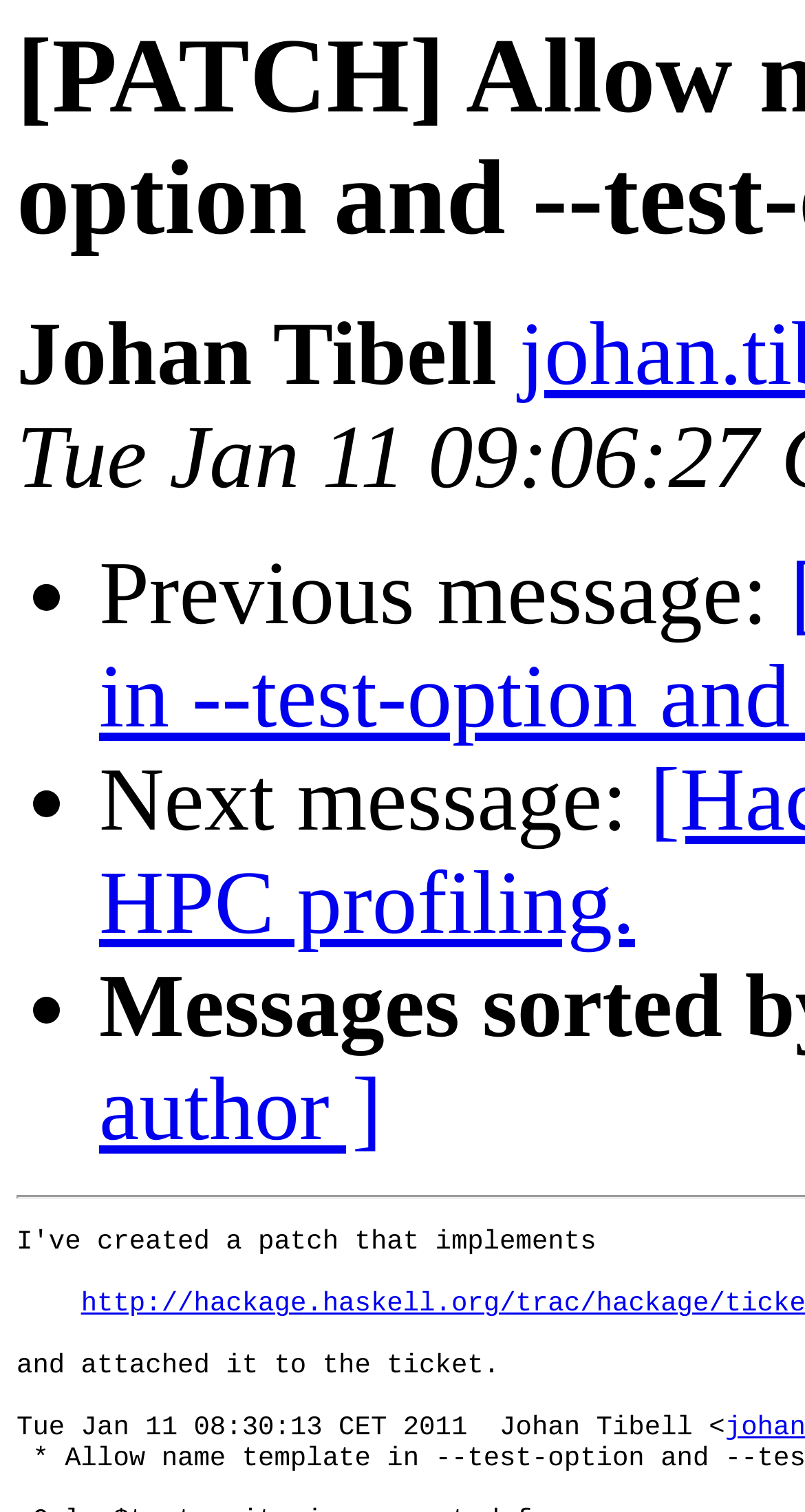Determine the main headline from the webpage and extract its text.

[PATCH] Allow name template in --test-option and --test-options